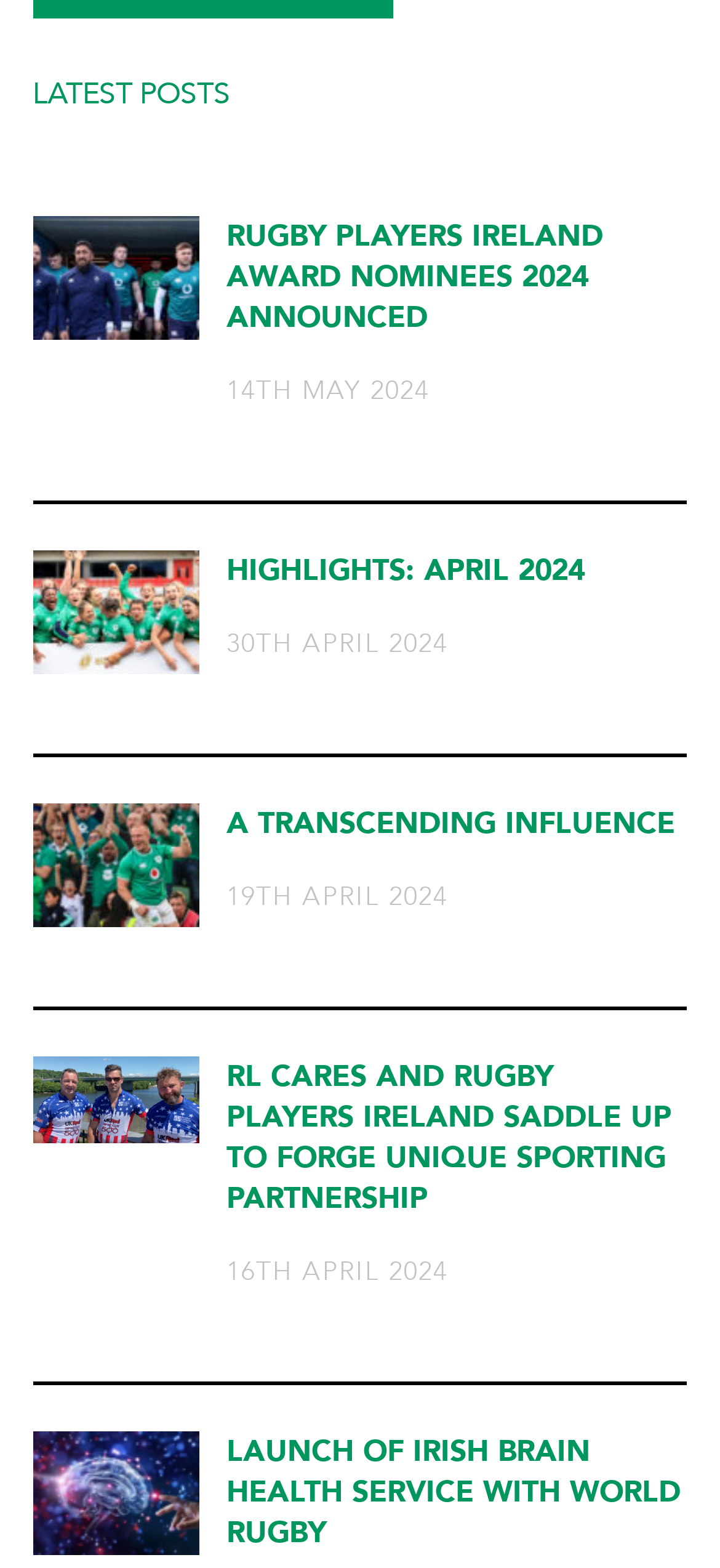Determine the bounding box coordinates of the clickable region to execute the instruction: "Explore RL Cares and Rugby Players Ireland partnership". The coordinates should be four float numbers between 0 and 1, denoted as [left, top, right, bottom].

[0.045, 0.673, 0.276, 0.729]